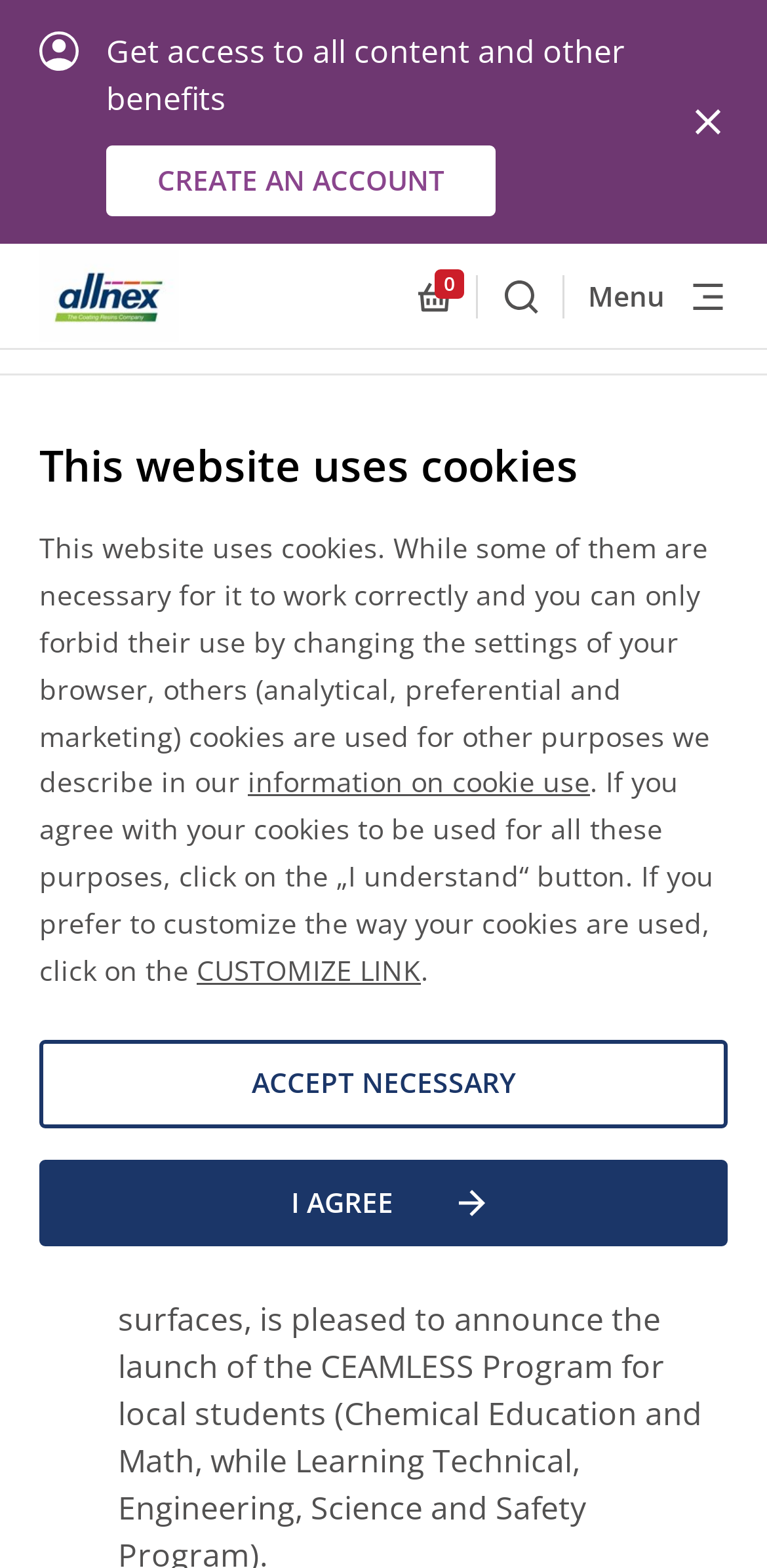Please find the bounding box coordinates of the section that needs to be clicked to achieve this instruction: "Create an account".

[0.138, 0.093, 0.646, 0.138]